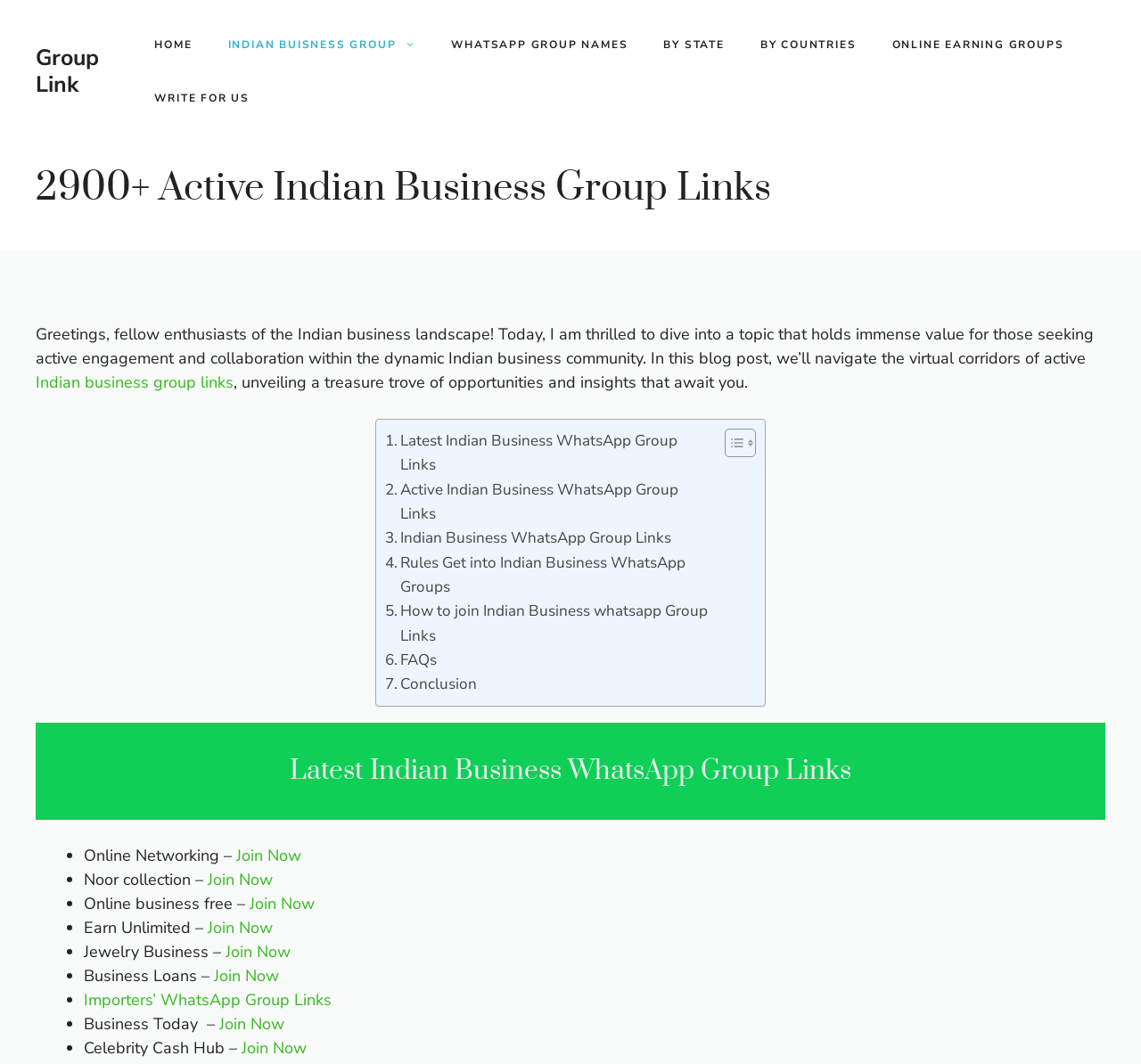Please determine the bounding box coordinates of the element's region to click in order to carry out the following instruction: "Explore the 'Indian business group links'". The coordinates should be four float numbers between 0 and 1, i.e., [left, top, right, bottom].

[0.031, 0.349, 0.205, 0.369]